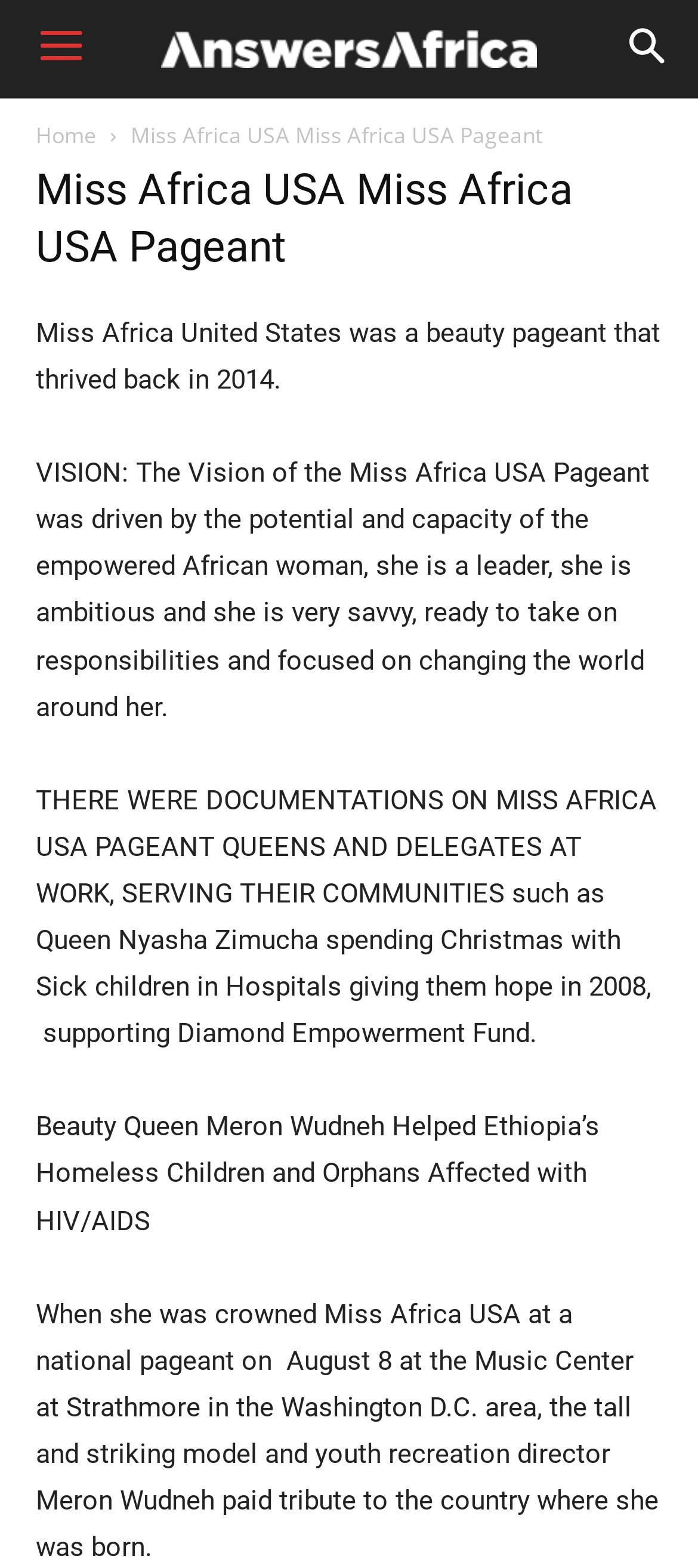What was Queen Nyasha Zimucha doing in 2008?
Answer the question with a single word or phrase, referring to the image.

Spending Christmas with Sick children in Hospitals